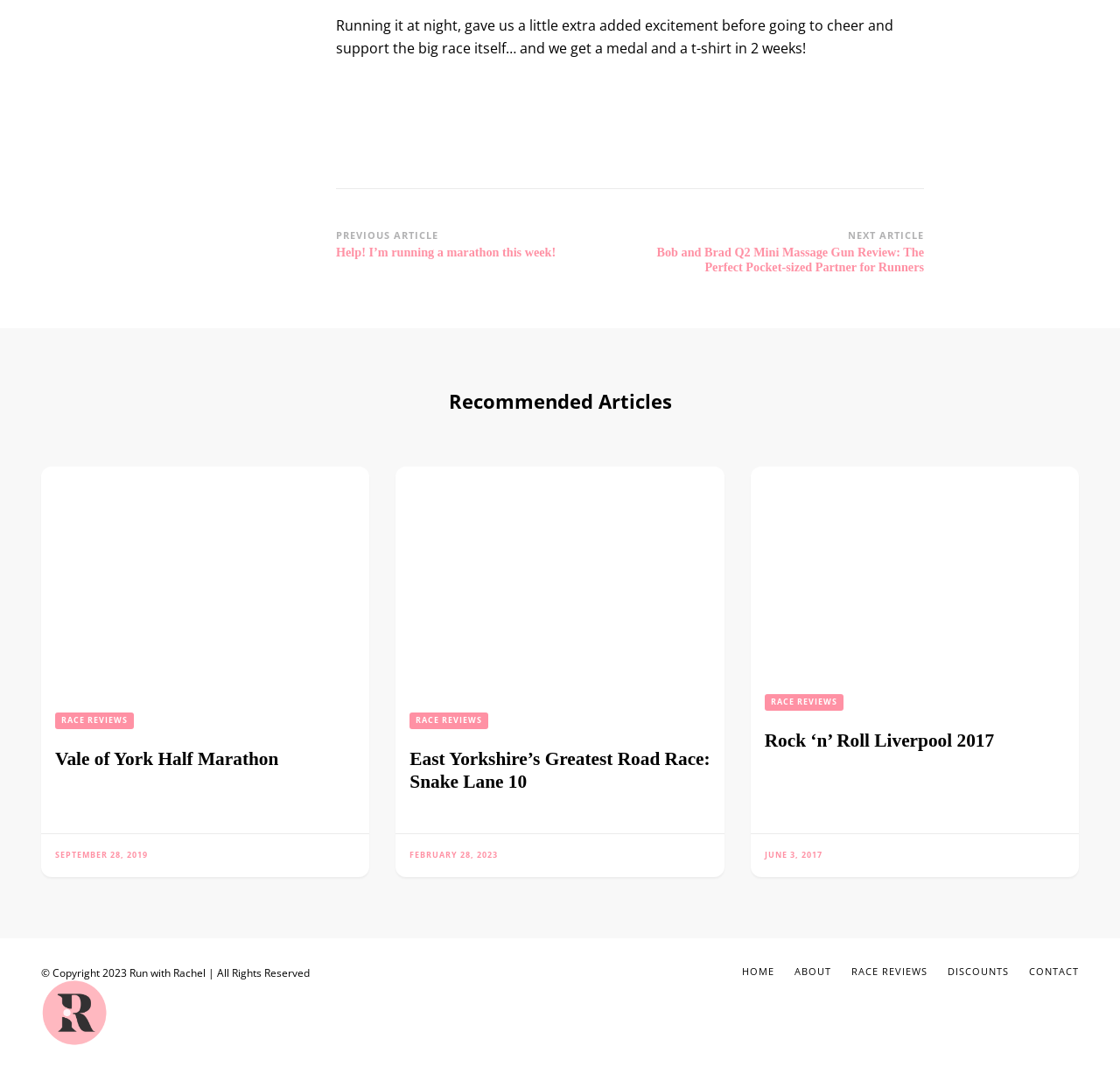Pinpoint the bounding box coordinates of the element to be clicked to execute the instruction: "Go to the 'HOME' page".

[0.662, 0.893, 0.691, 0.904]